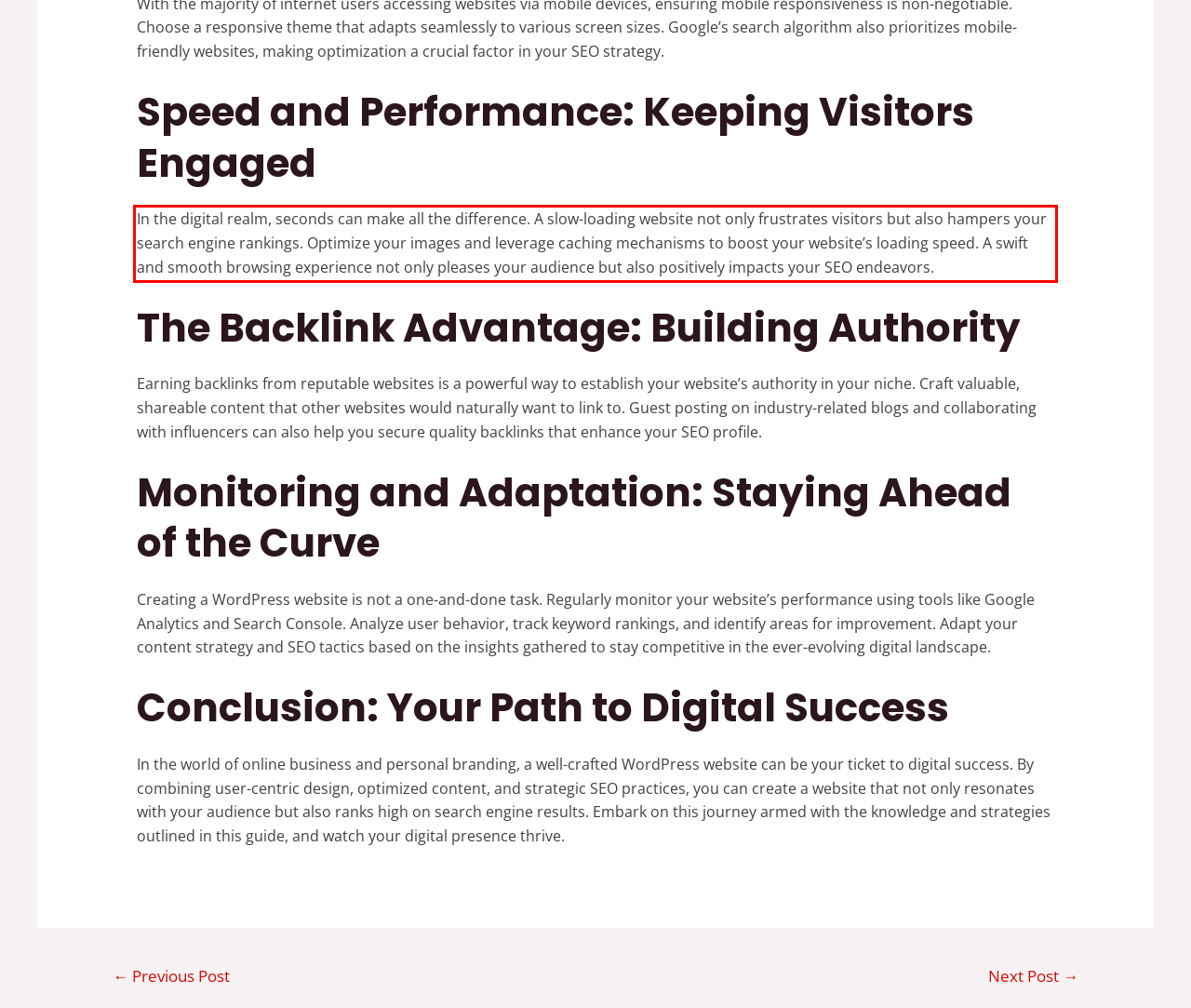The screenshot you have been given contains a UI element surrounded by a red rectangle. Use OCR to read and extract the text inside this red rectangle.

In the digital realm, seconds can make all the difference. A slow-loading website not only frustrates visitors but also hampers your search engine rankings. Optimize your images and leverage caching mechanisms to boost your website’s loading speed. A swift and smooth browsing experience not only pleases your audience but also positively impacts your SEO endeavors.